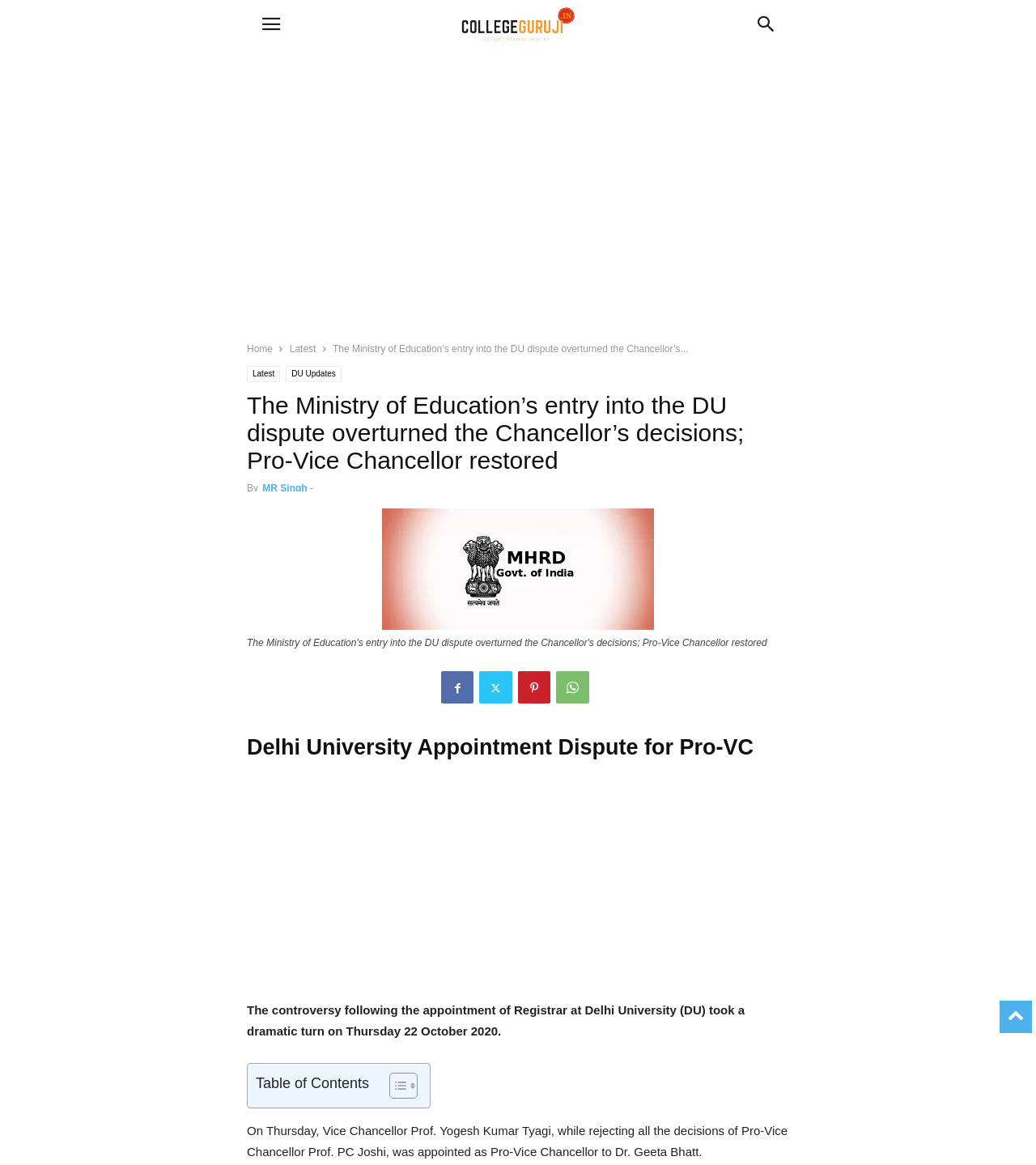Show the bounding box coordinates for the element that needs to be clicked to execute the following instruction: "Search for something". Provide the coordinates in the form of four float numbers between 0 and 1, i.e., [left, top, right, bottom].

[0.716, 0.0, 0.764, 0.042]